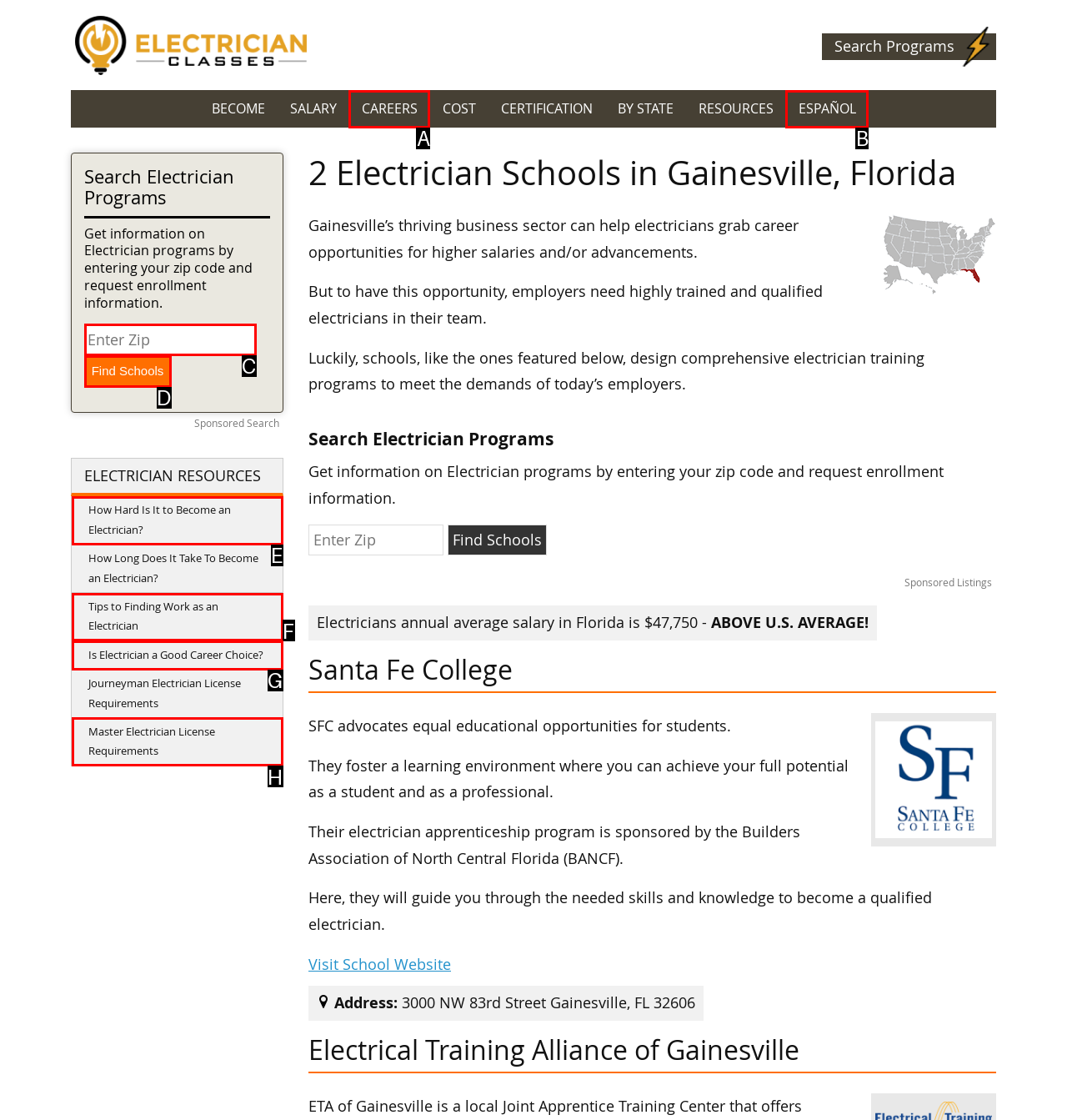Tell me which one HTML element best matches the description: Master Electrician License Requirements Answer with the option's letter from the given choices directly.

H